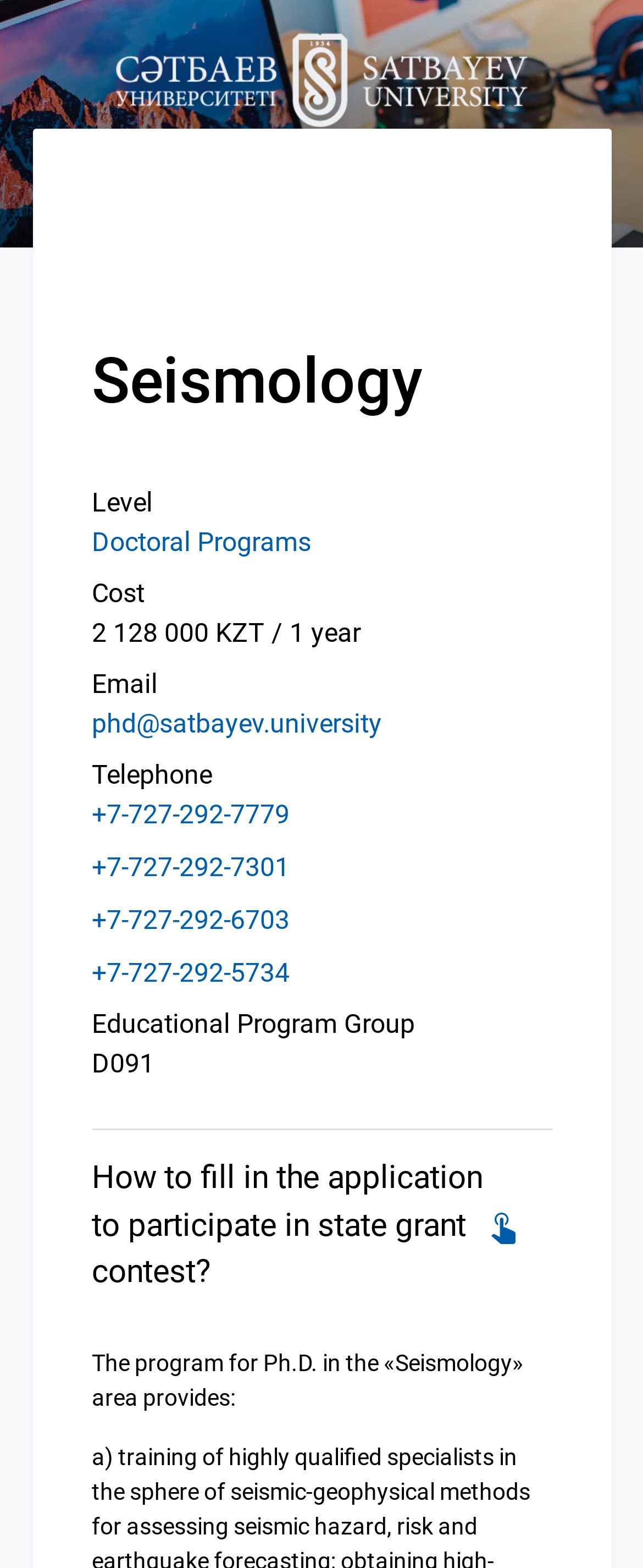Offer a meticulous description of the webpage's structure and content.

The webpage is about the Ph.D. program in Seismology at Satbayev University. At the top-left corner, there is the university's logo. Below the logo, there is a heading that reads "Seismology". 

To the right of the heading, there are several sections of information. The first section has the title "Level" and is followed by a link to "Doctoral Programs". Below this, there is a section with the title "Cost" and the corresponding cost is listed as 2,128,000 KZT per year. 

Next to the cost section, there is a section with the title "Email" and provides an email address "phd@satbayev.university". Below this, there is a section with the title "Telephone" and lists four phone numbers. 

Further down, there is a section with the title "Educational Program Group" and lists the code "D091". Below this, there is a section with a question "How to fill in the application to participate in state grant contest?" 

At the bottom of the page, there is a paragraph that describes the Ph.D. program in Seismology, which provides training of highly qualified specialists in the sphere of seismic-geophysical methods for assessing seismic hazard, risk, and earthquake forecasting.